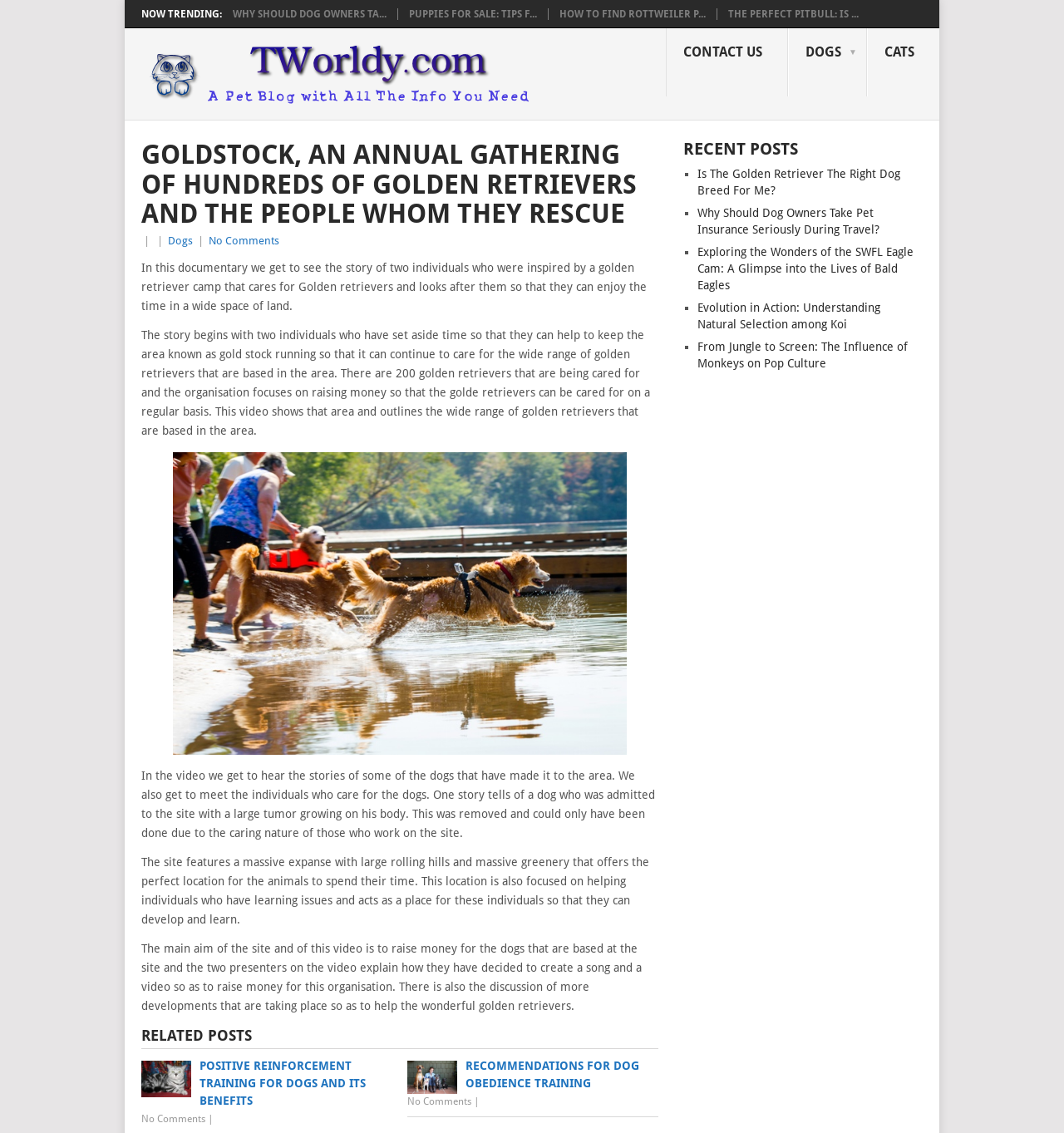Locate the bounding box coordinates of the element you need to click to accomplish the task described by this instruction: "View 'Dog Camp Movie'".

[0.163, 0.399, 0.589, 0.666]